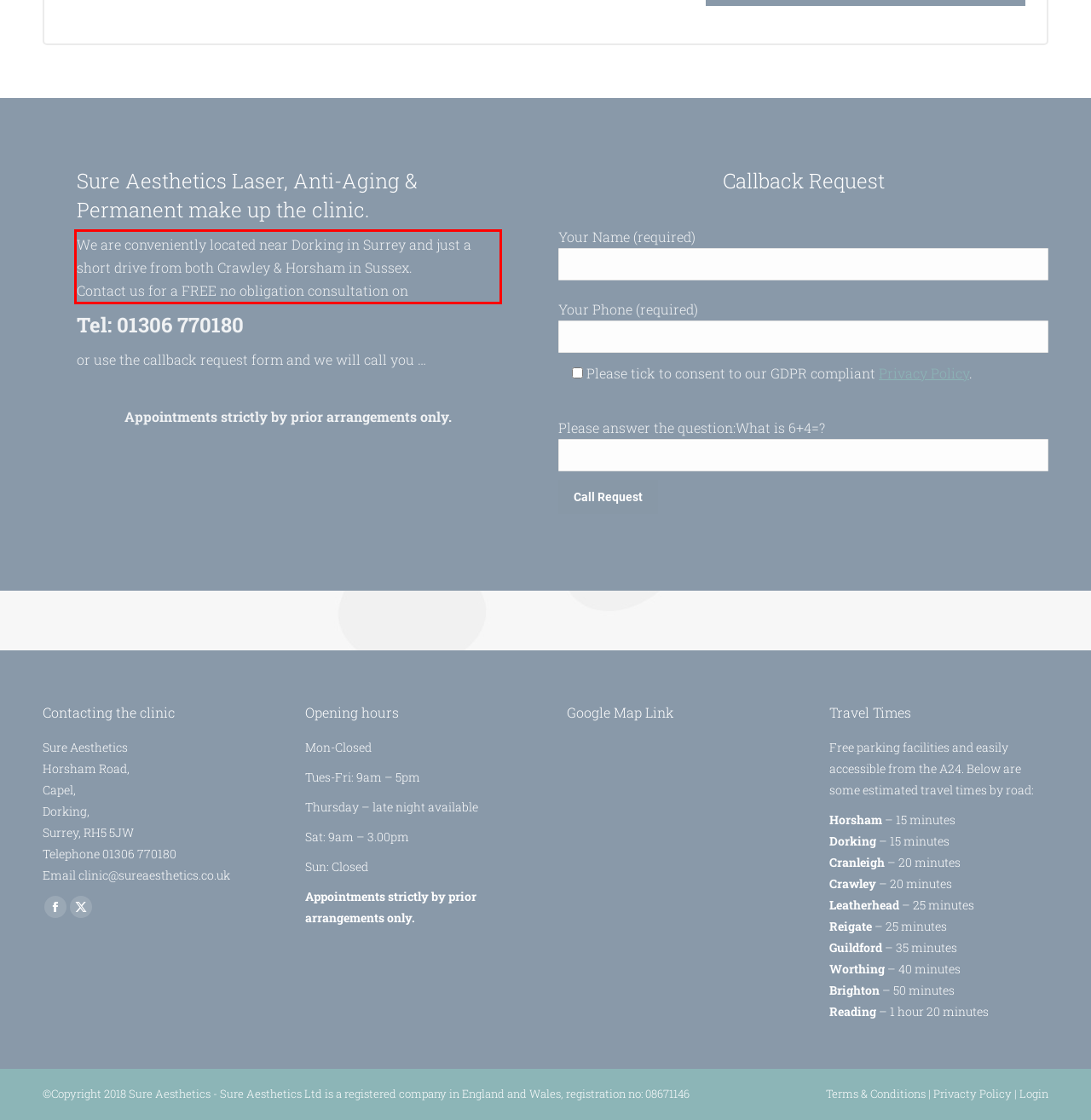Identify the text inside the red bounding box on the provided webpage screenshot by performing OCR.

We are conveniently located near Dorking in Surrey and just a short drive from both Crawley & Horsham in Sussex. Contact us for a FREE no obligation consultation on